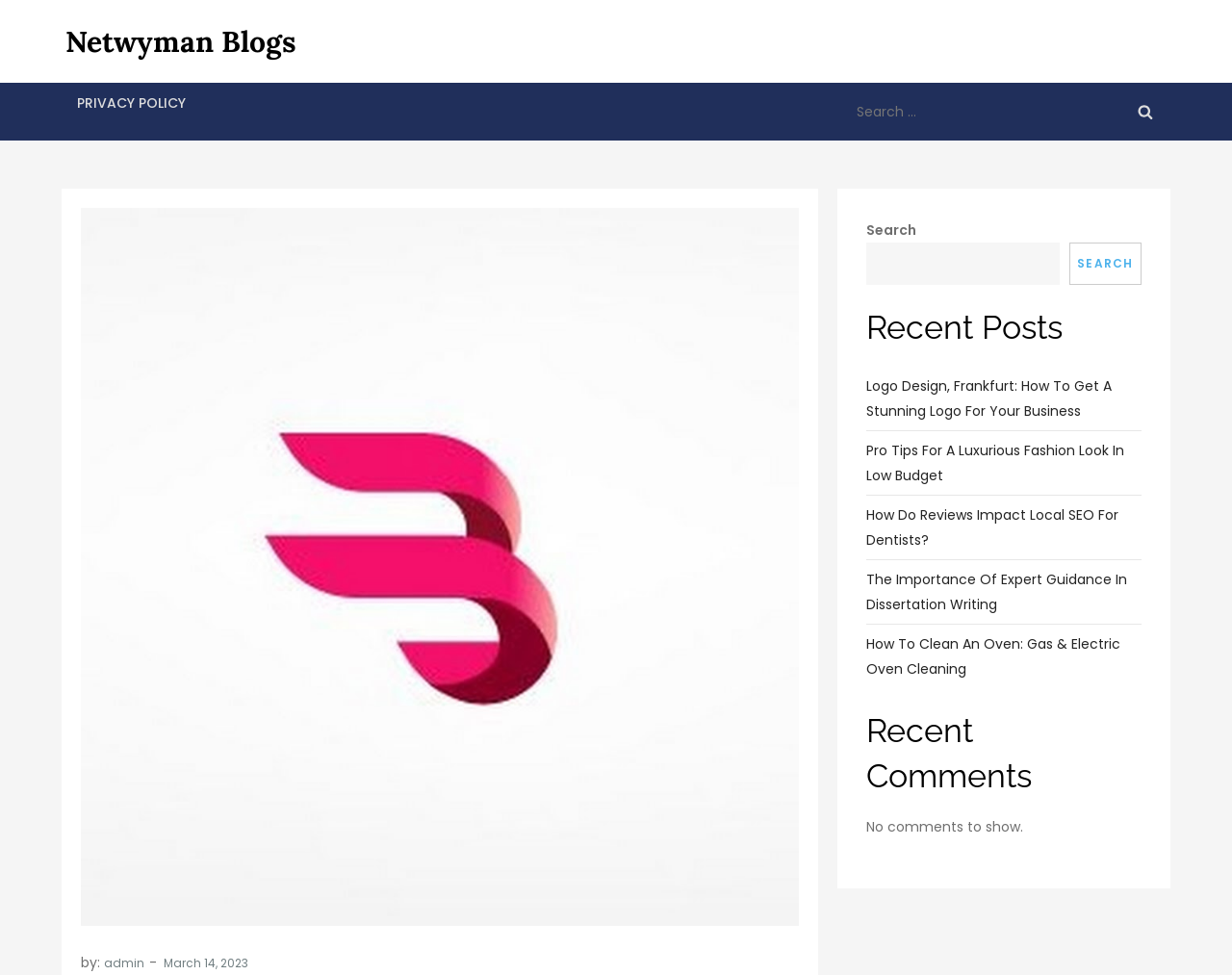Please use the details from the image to answer the following question comprehensively:
What is the purpose of the search box?

The search box is a UI element that allows users to input keywords or phrases to search for specific content within the website. It is a common feature found on many websites, and its purpose is to facilitate quick and easy searching of relevant information.